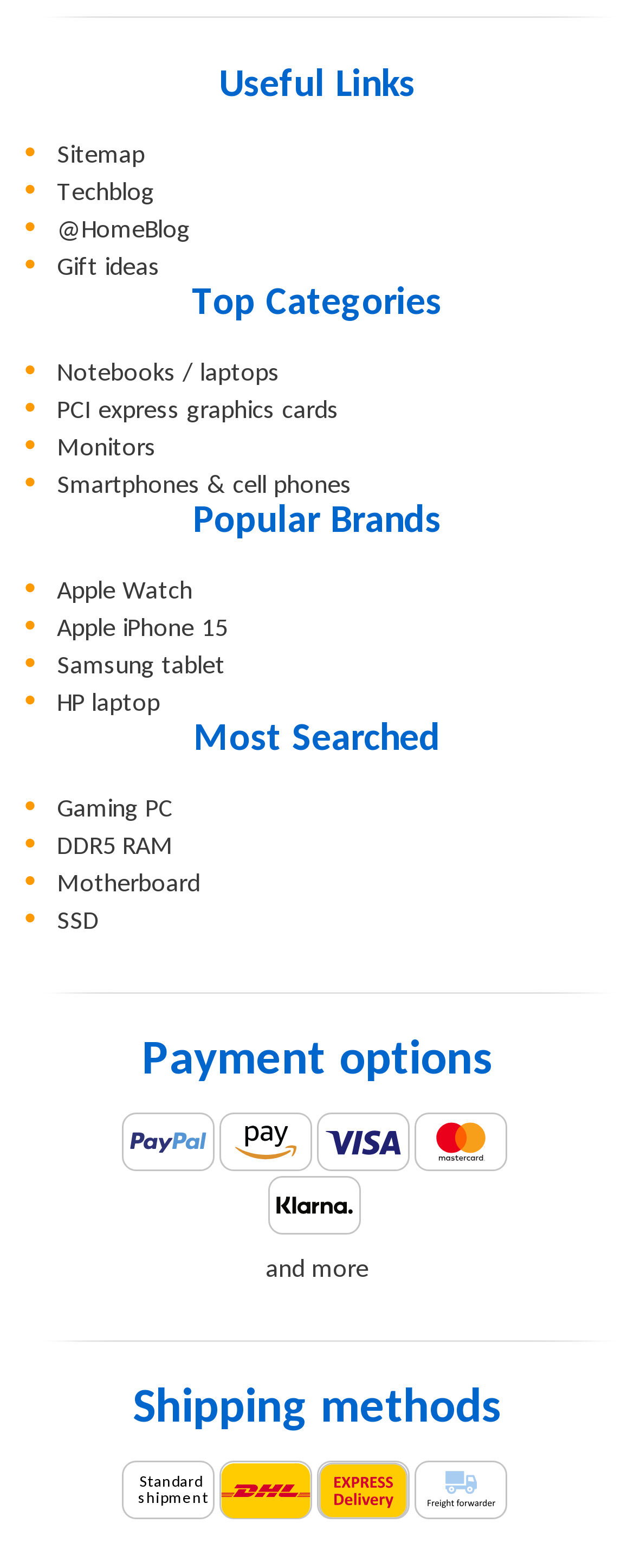Could you indicate the bounding box coordinates of the region to click in order to complete this instruction: "Check Apple Watch".

[0.09, 0.369, 0.304, 0.386]